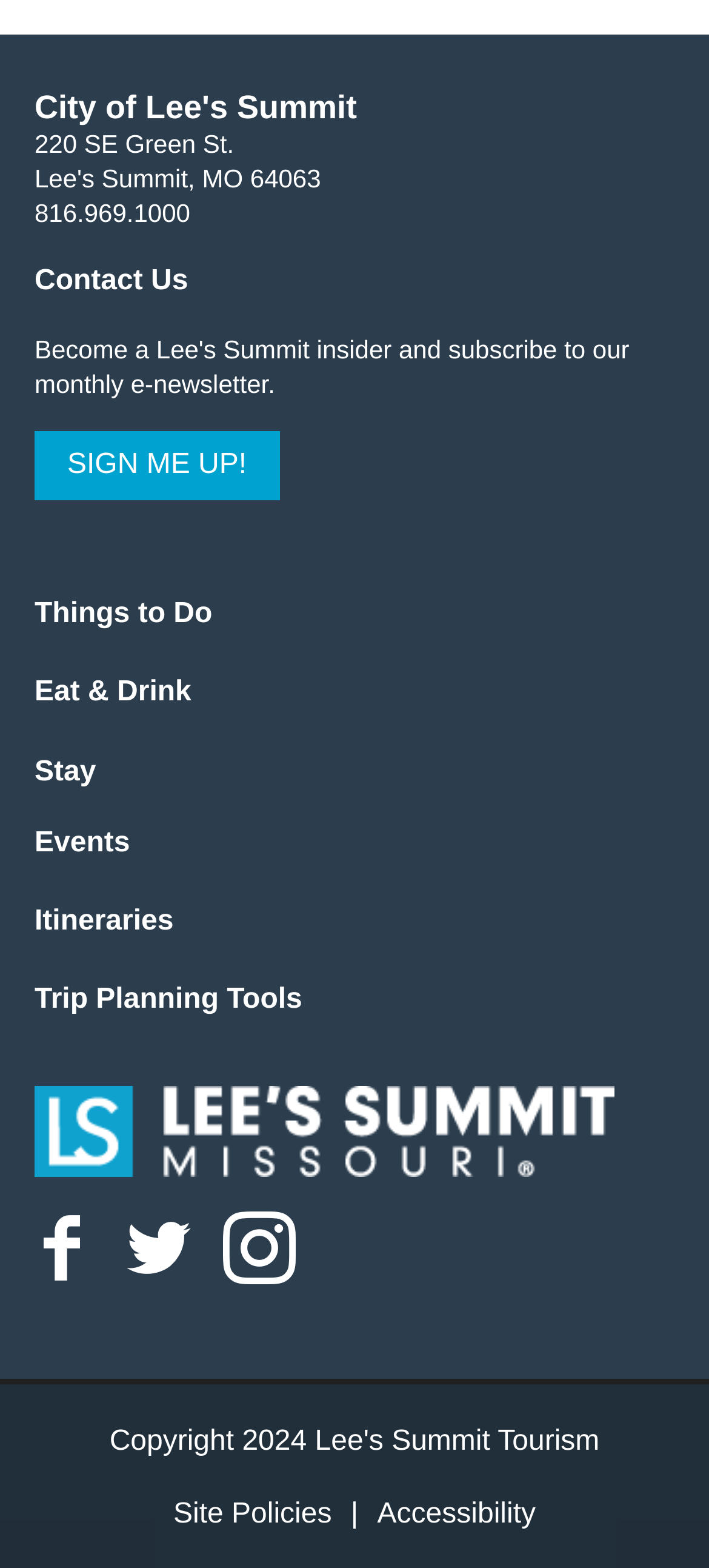What is the last link at the bottom of the webpage?
Provide a detailed and extensive answer to the question.

The last link can be found at the bottom of the webpage, which reads 'Accessibility'.